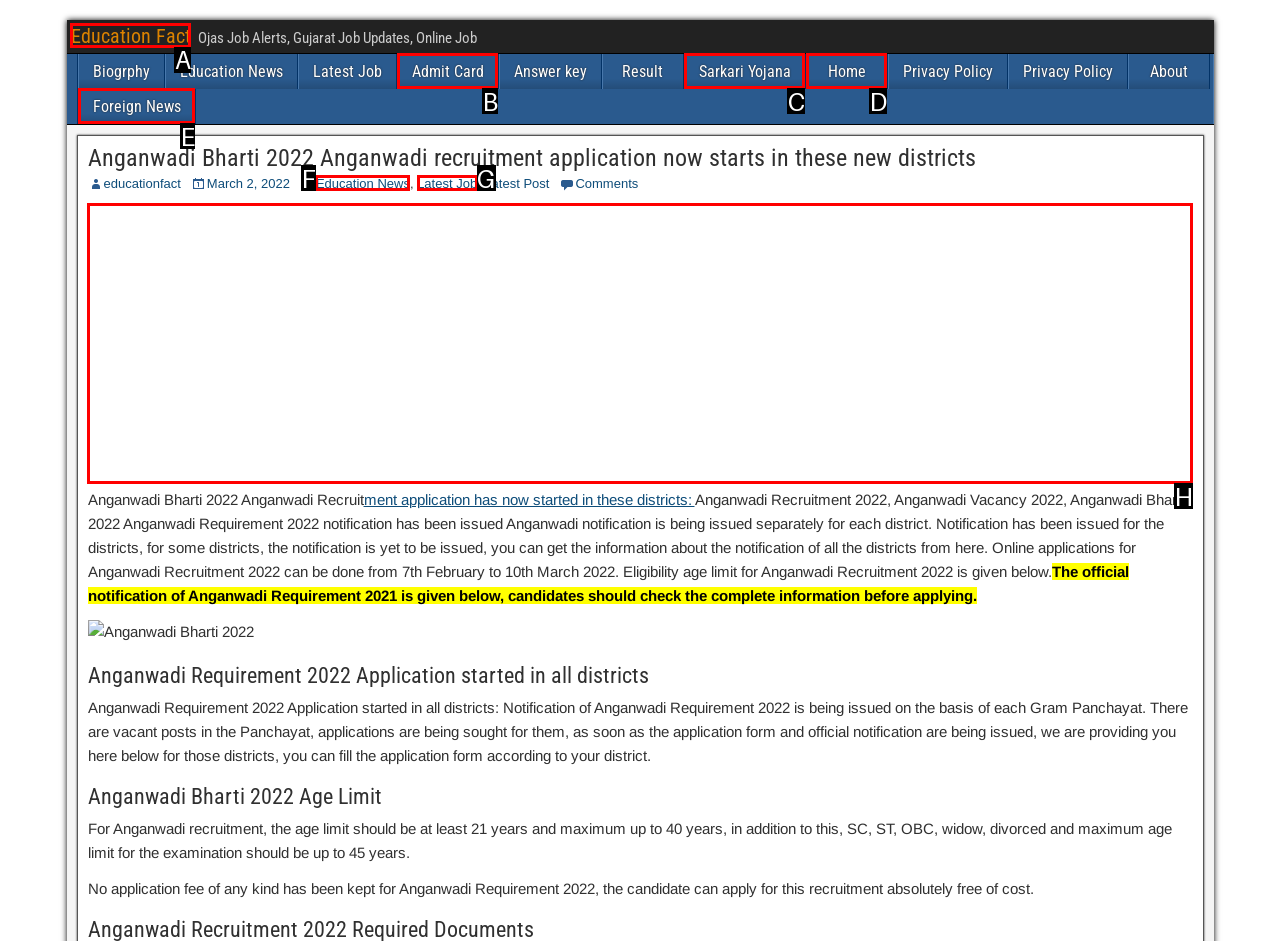Identify the UI element that corresponds to this description: Foreign News
Respond with the letter of the correct option.

E